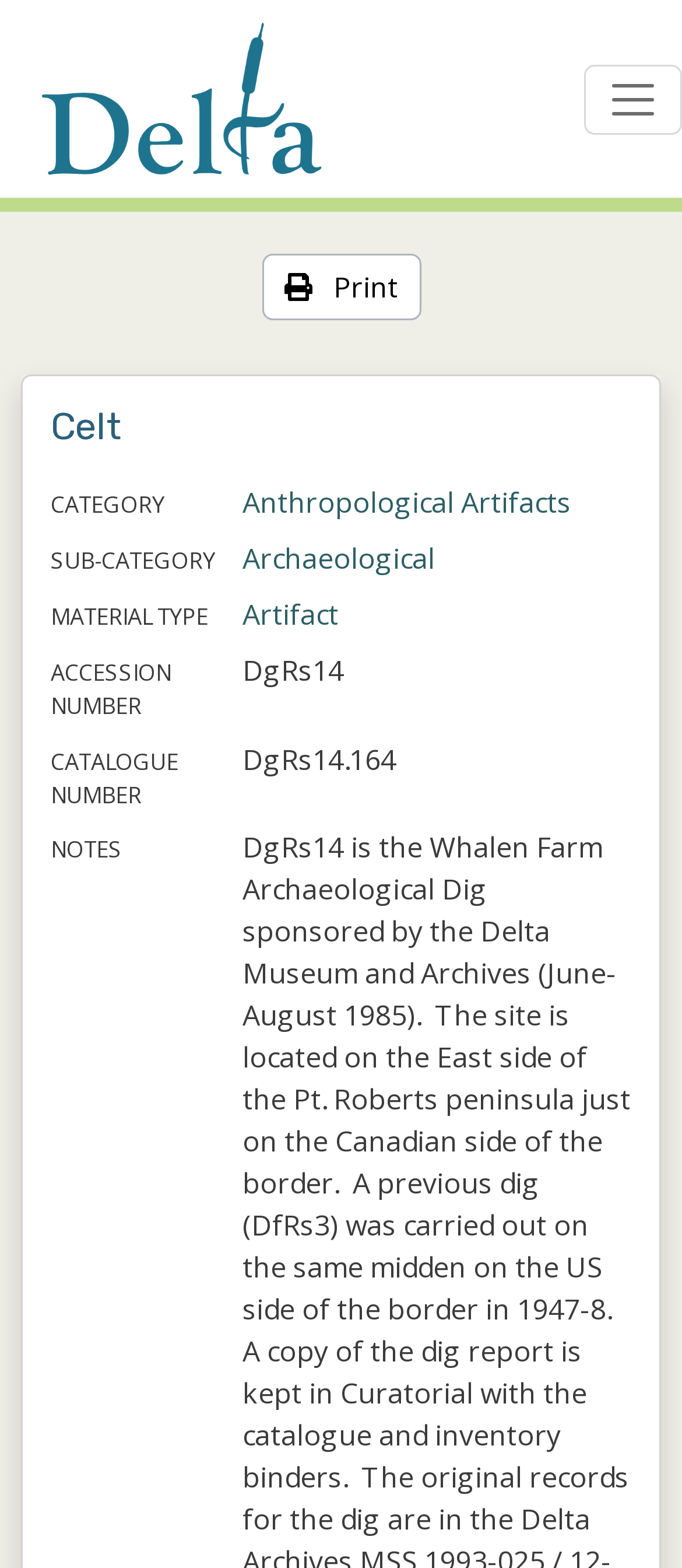What is the material type of the artifact? From the image, respond with a single word or brief phrase.

Artifact